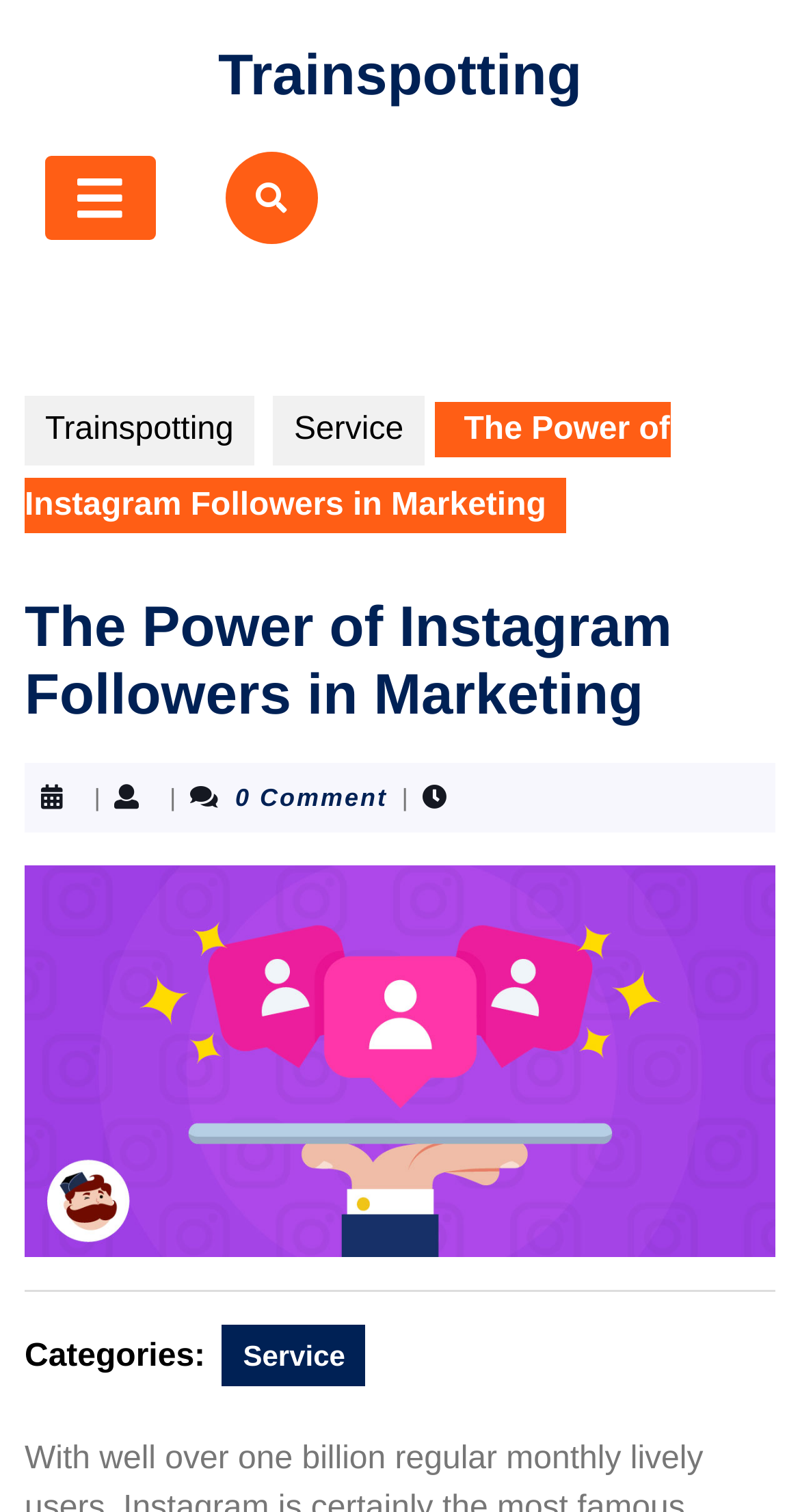Determine and generate the text content of the webpage's headline.

The Power of Instagram Followers in Marketing